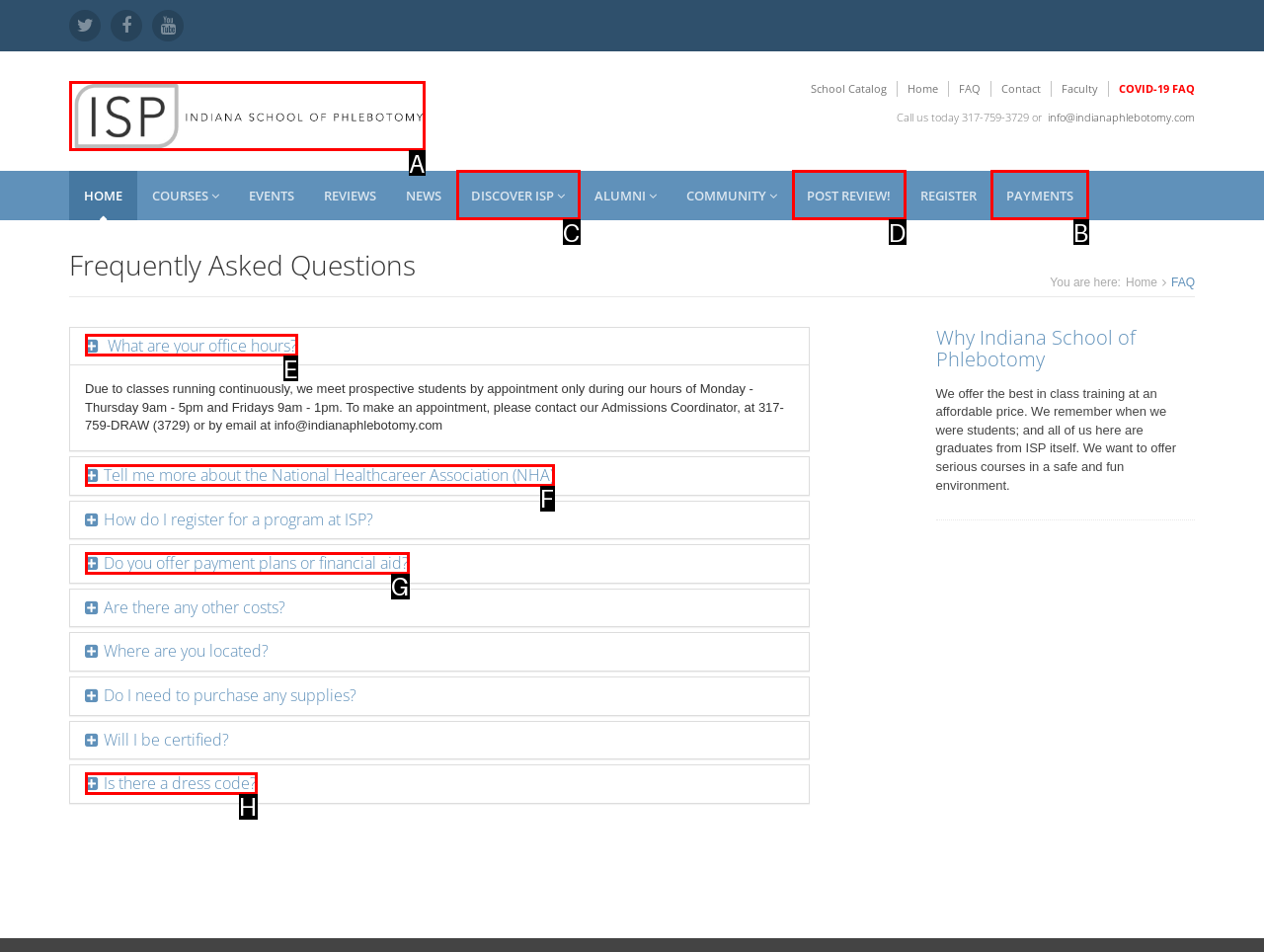Tell me which UI element to click to fulfill the given task: Click the 'PAYMENTS' link. Respond with the letter of the correct option directly.

B